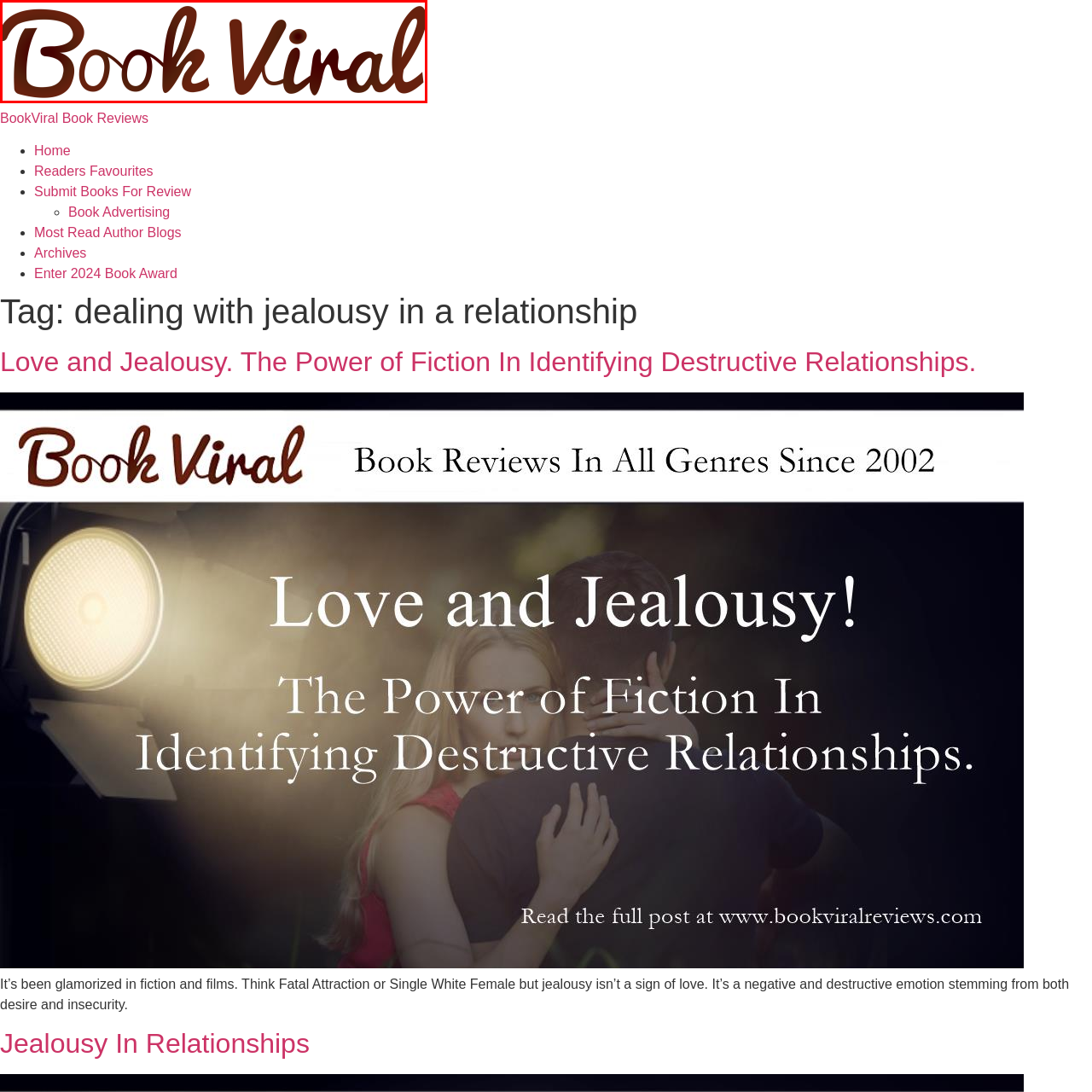What does the BookViral logo represent?
Look at the image within the red bounding box and respond with a single word or phrase.

literary community